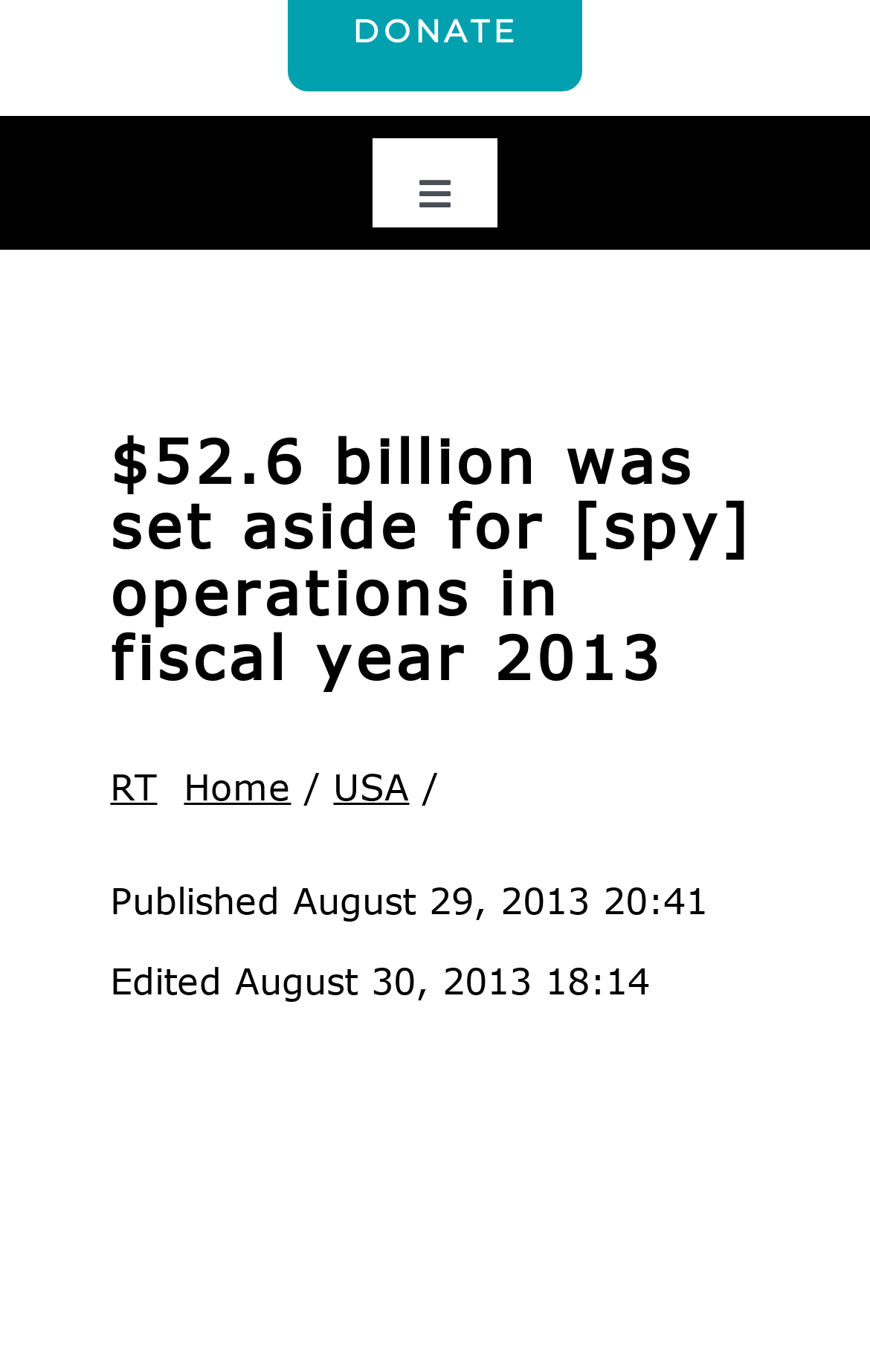Pinpoint the bounding box coordinates of the area that should be clicked to complete the following instruction: "click the 'ADD TO CART' button". The coordinates must be given as four float numbers between 0 and 1, i.e., [left, top, right, bottom].

None